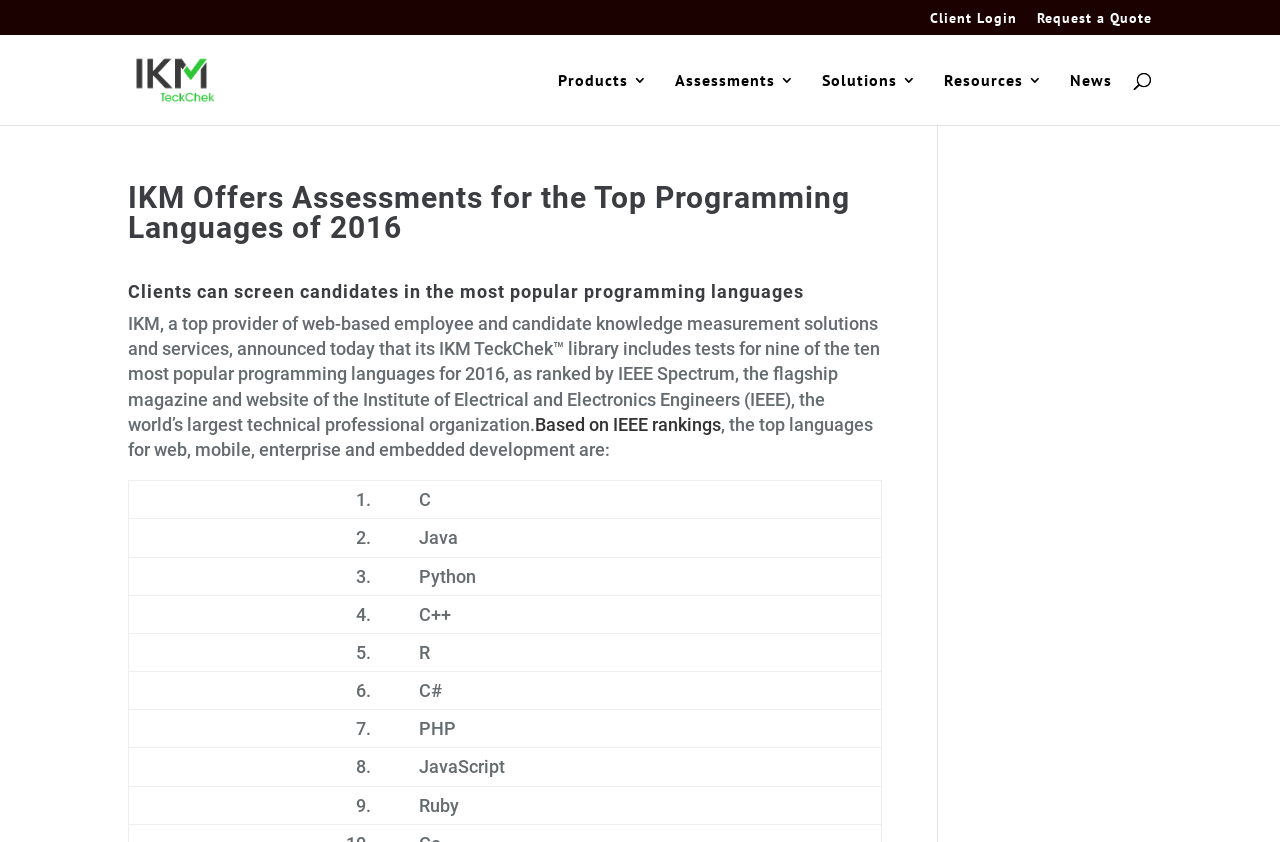Please find the top heading of the webpage and generate its text.

IKM Offers Assessments for the Top Programming Languages of 2016